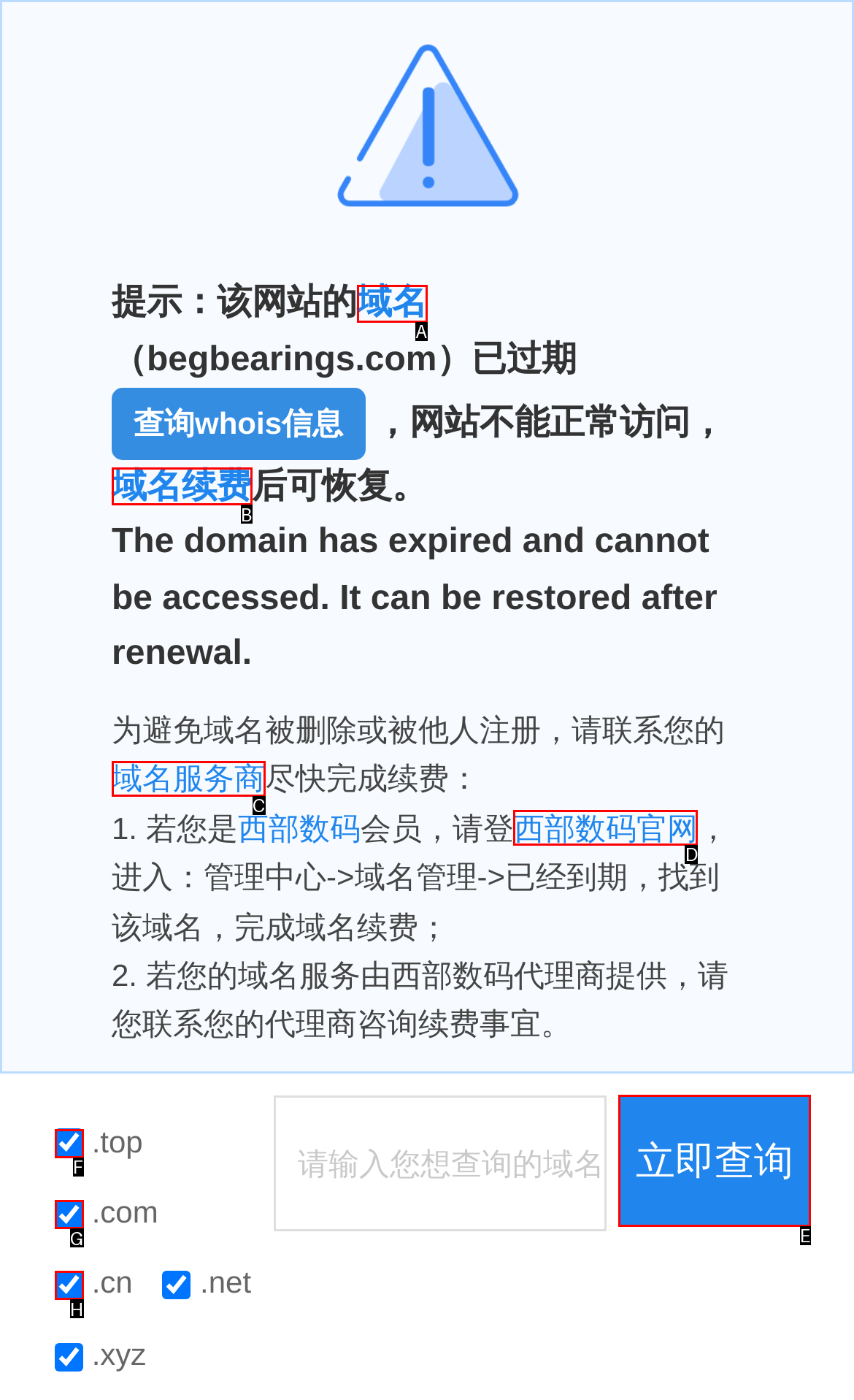Out of the given choices, which letter corresponds to the UI element required to click the '立即查询' button? Answer with the letter.

E